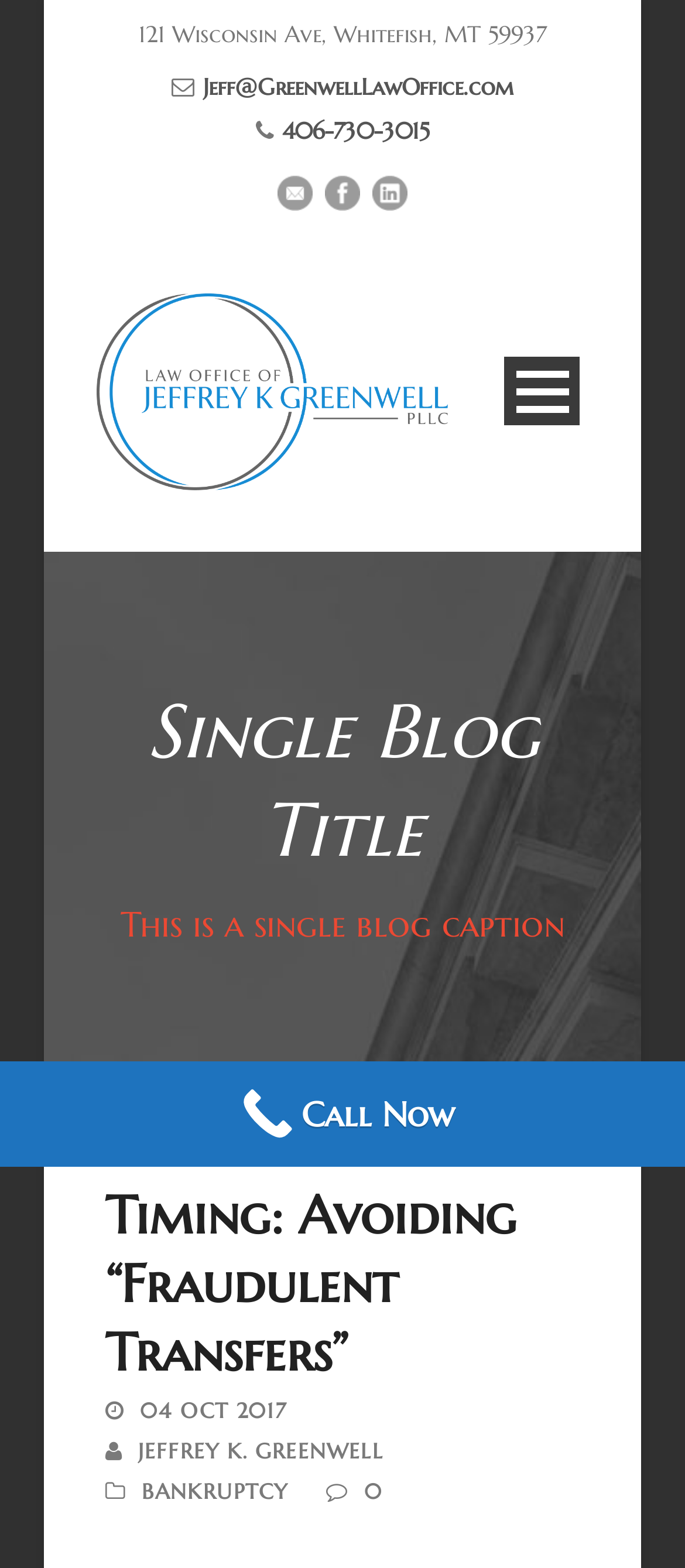Given the element description: "04 Oct 2017", predict the bounding box coordinates of the UI element it refers to, using four float numbers between 0 and 1, i.e., [left, top, right, bottom].

[0.204, 0.891, 0.419, 0.908]